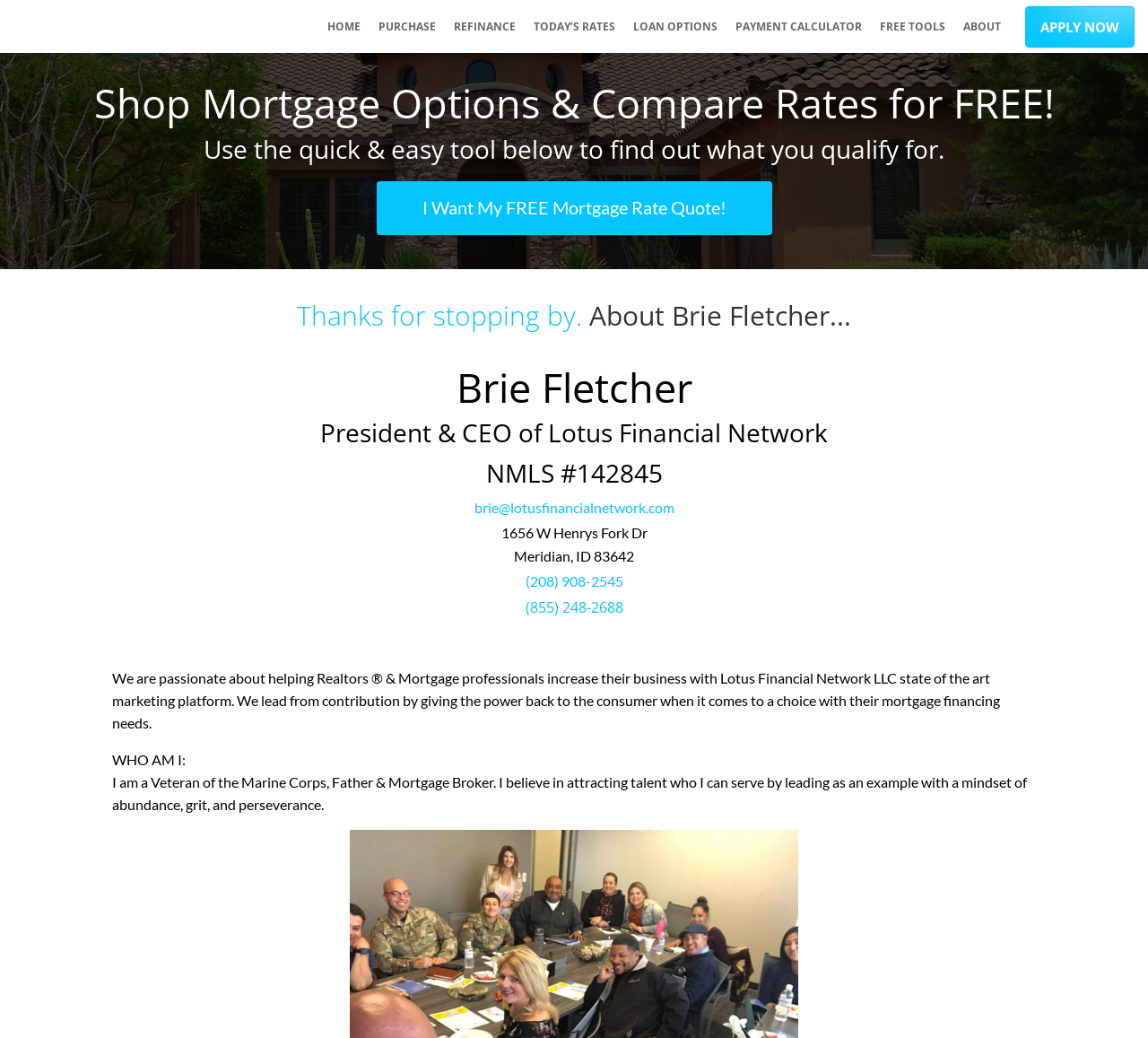What is the profession of Brie Fletcher?
Based on the image, give a one-word or short phrase answer.

Mortgage Broker